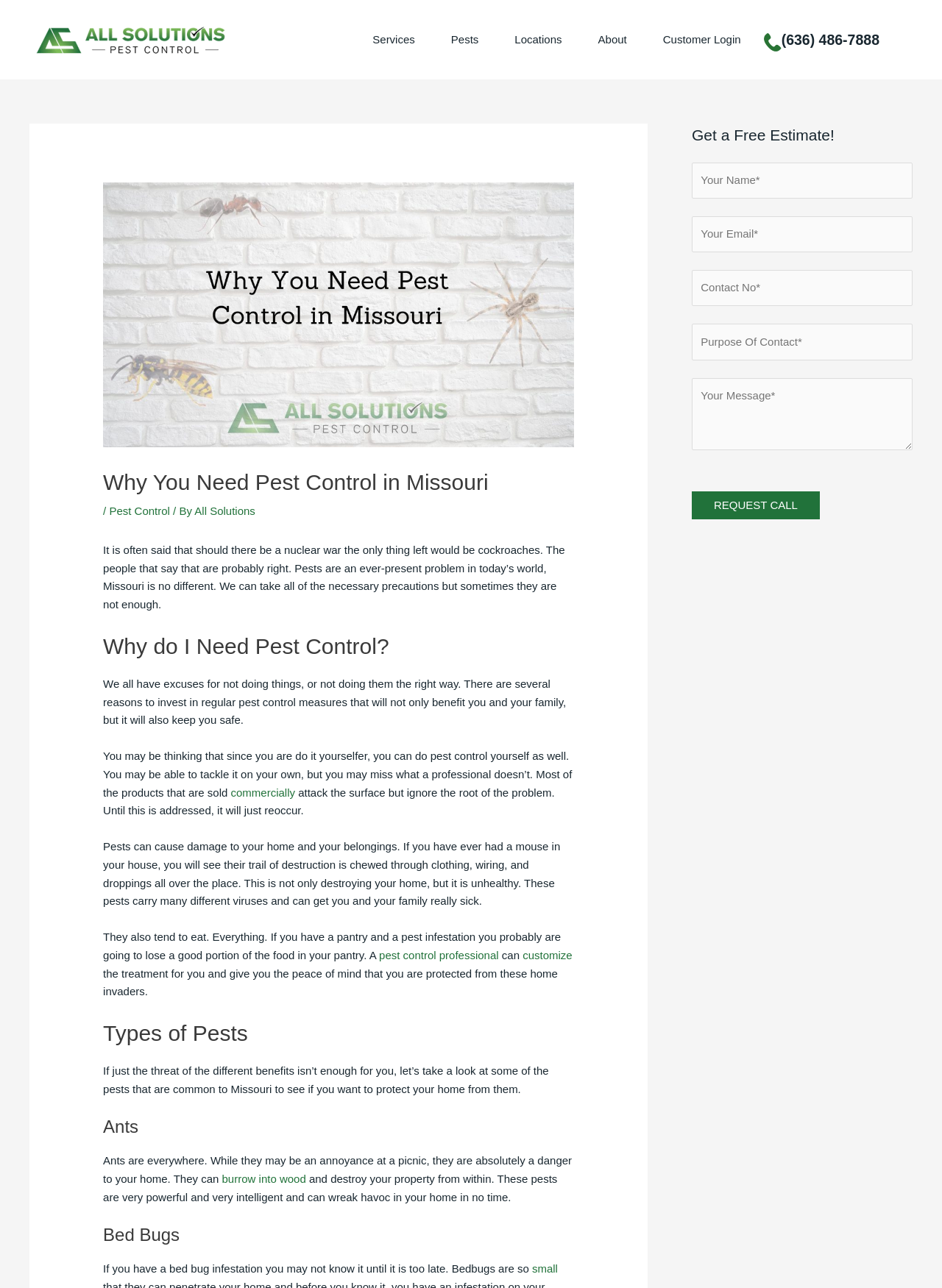Please locate the bounding box coordinates of the region I need to click to follow this instruction: "Click on the 'commercially' link".

[0.245, 0.61, 0.313, 0.62]